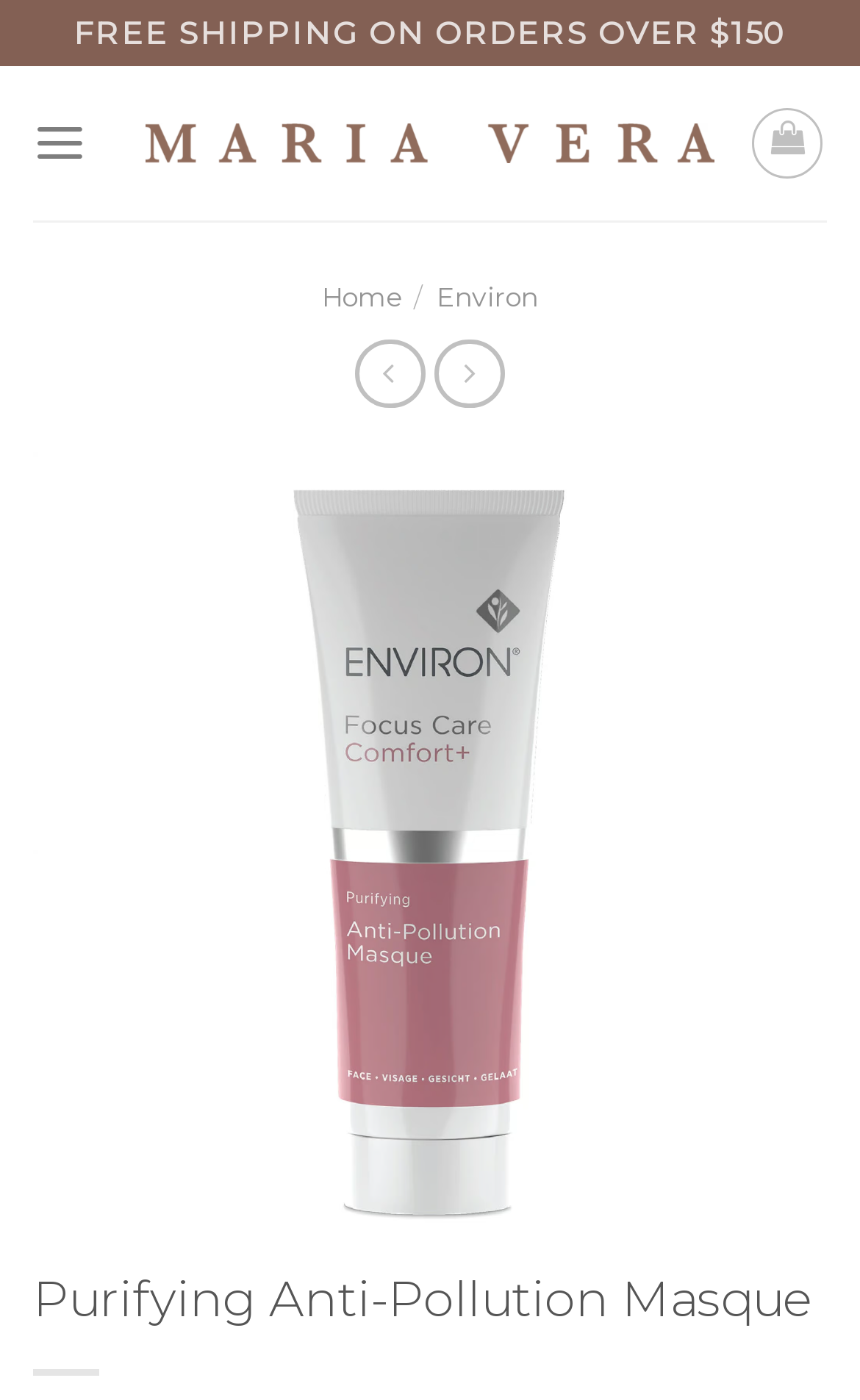Determine the bounding box for the UI element described here: "title="Maria Vera Skin Care"".

[0.169, 0.089, 0.831, 0.116]